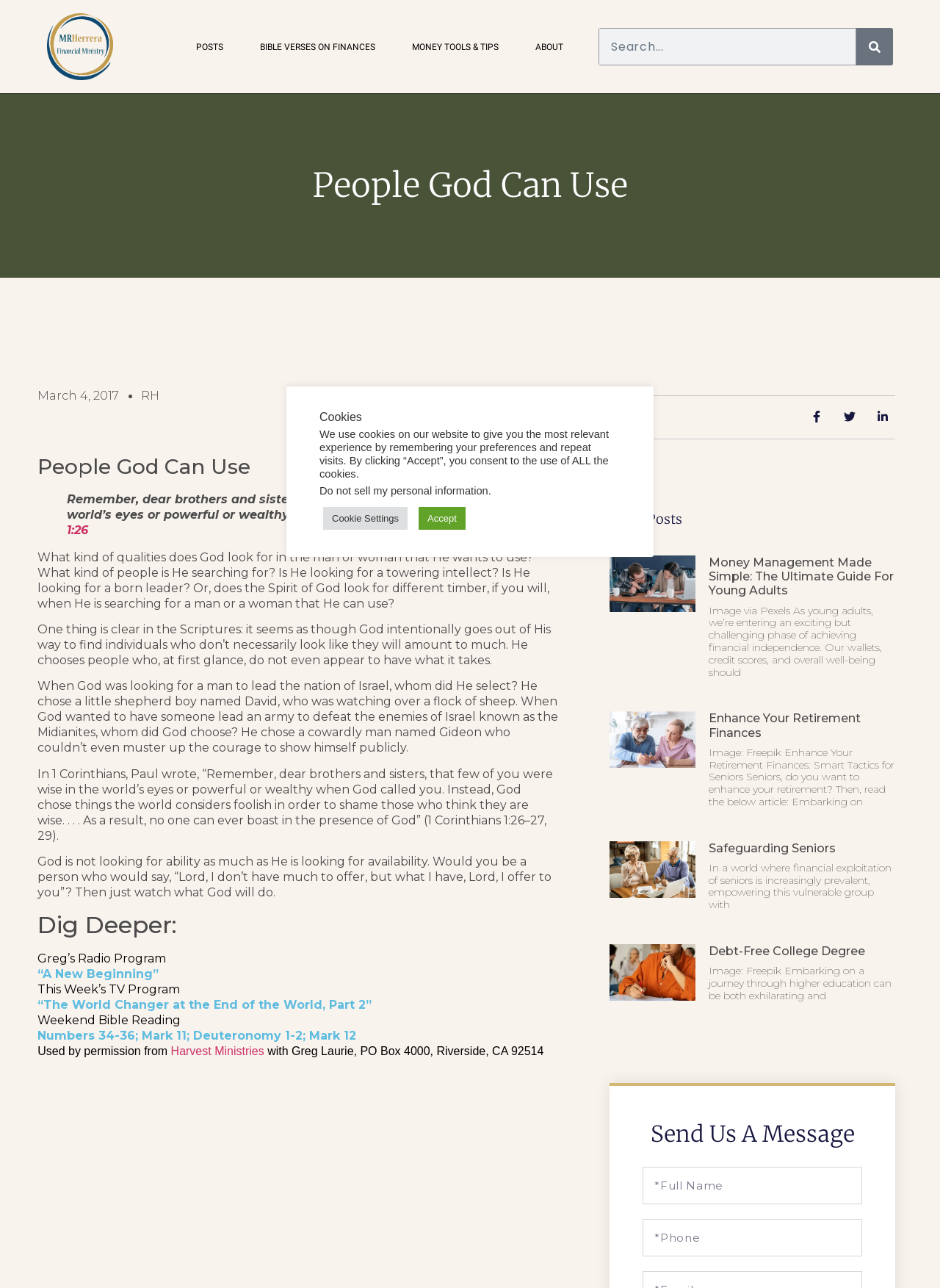Can you pinpoint the bounding box coordinates for the clickable element required for this instruction: "Click the 'BIBLE VERSES ON FINANCES' link"? The coordinates should be four float numbers between 0 and 1, i.e., [left, top, right, bottom].

[0.276, 0.031, 0.399, 0.042]